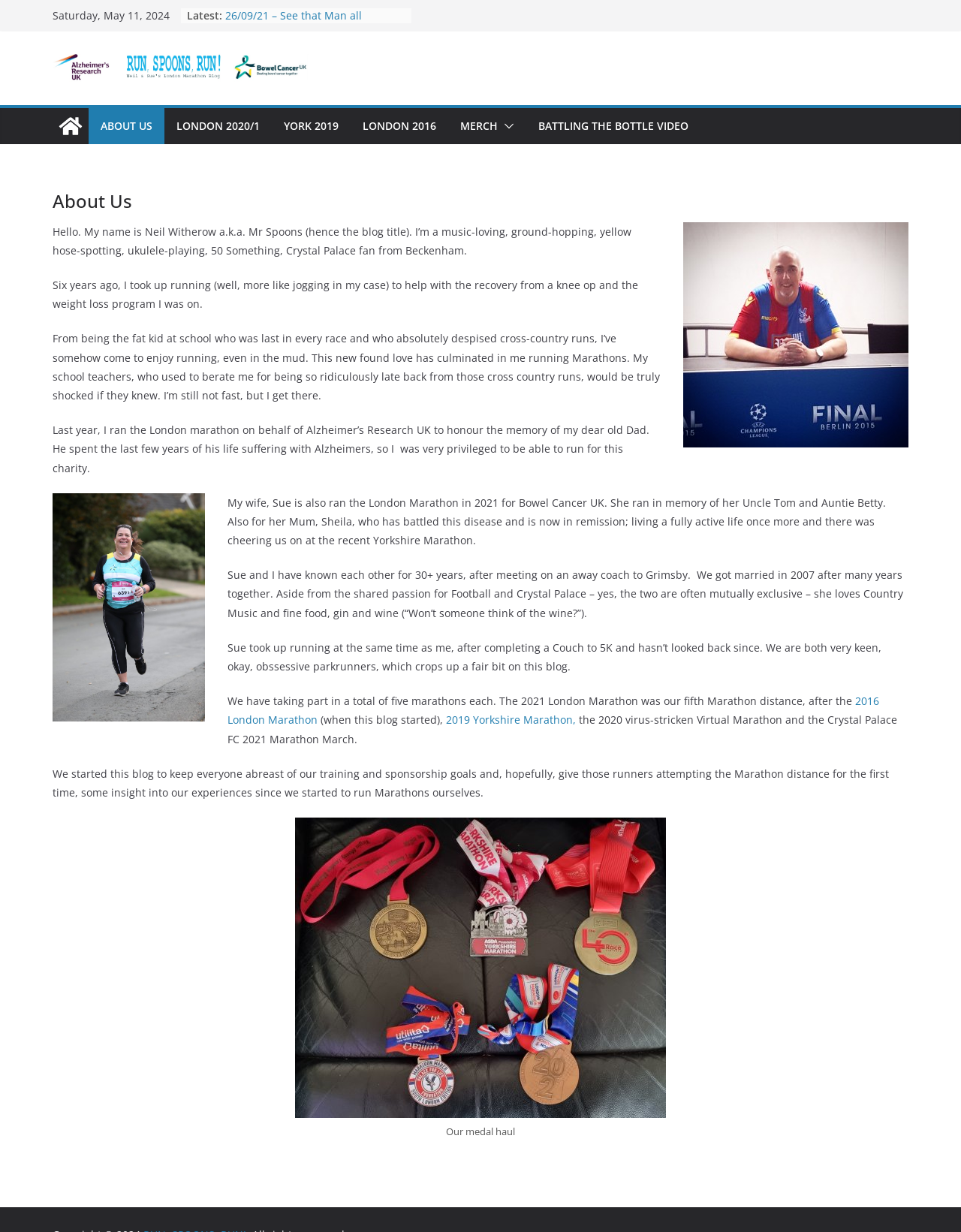What is the author's name?
Using the details shown in the screenshot, provide a comprehensive answer to the question.

The author's name is mentioned in the 'About Us' section of the webpage, where it says 'Hello. My name is Neil Witherow a.k.a. Mr Spoons (hence the blog title).'.